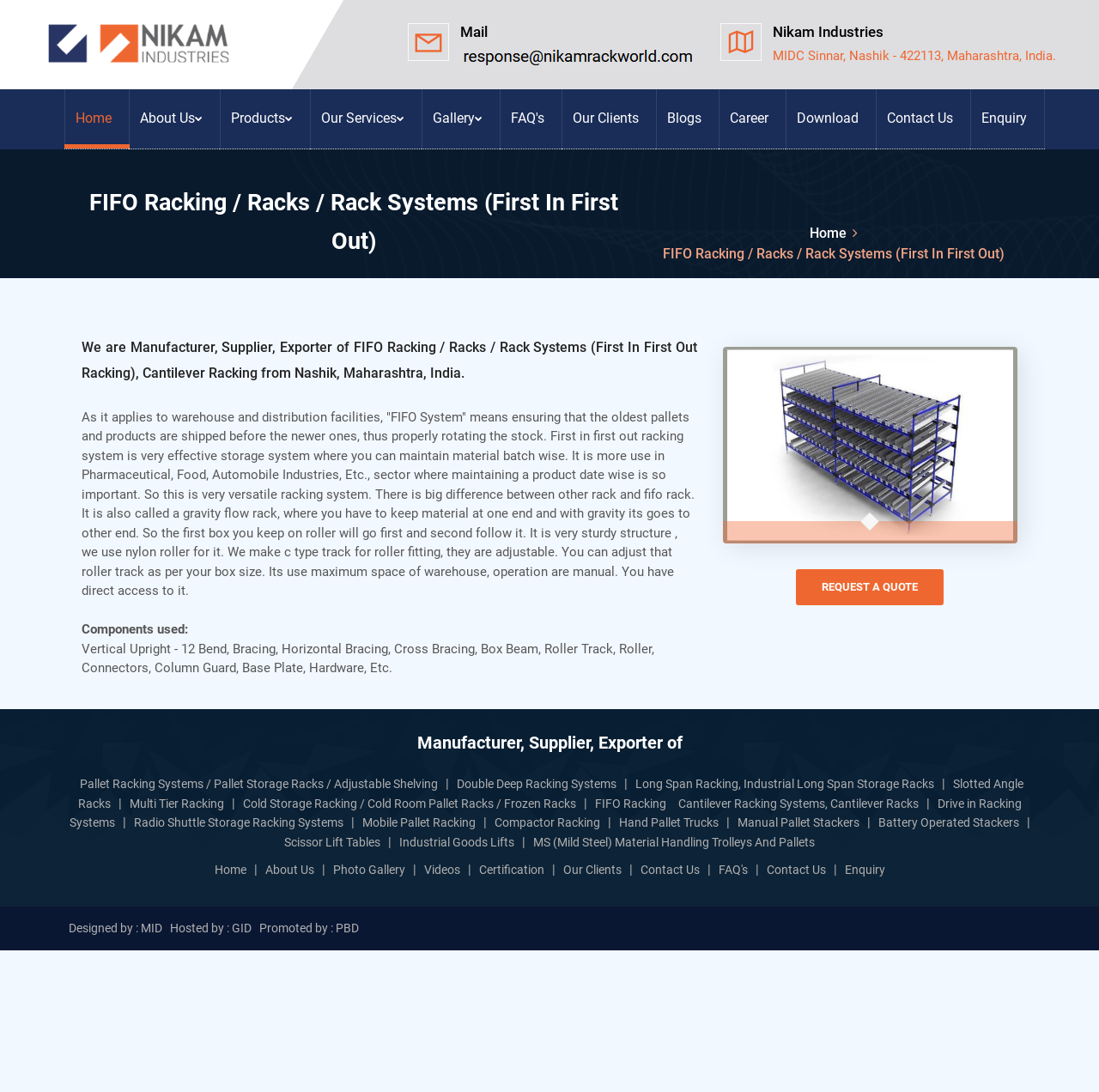Identify the bounding box coordinates of the clickable region necessary to fulfill the following instruction: "Learn more about 'Pallet Racking Systems / Pallet Storage Racks / Adjustable Shelving'". The bounding box coordinates should be four float numbers between 0 and 1, i.e., [left, top, right, bottom].

[0.069, 0.711, 0.402, 0.724]